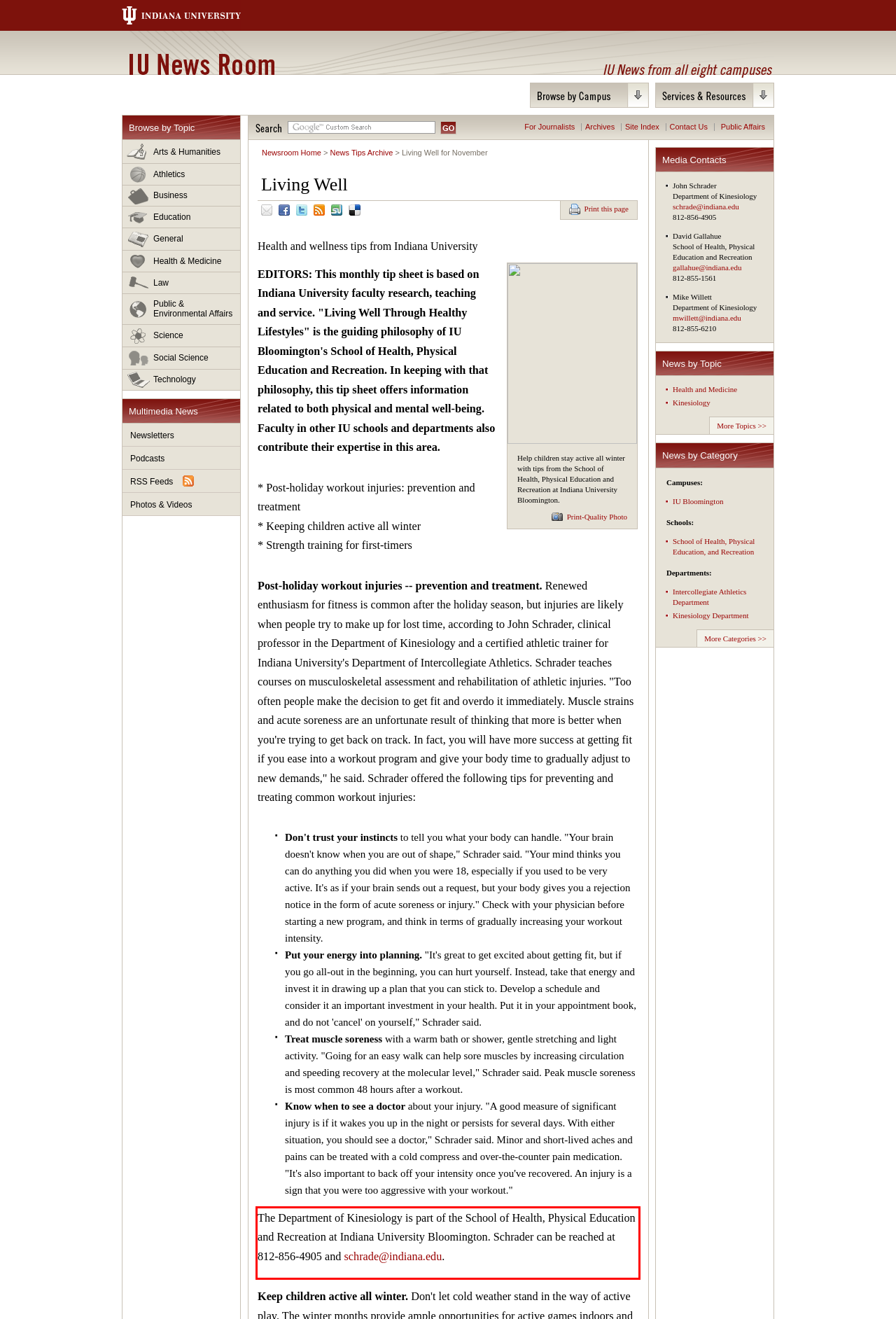The screenshot you have been given contains a UI element surrounded by a red rectangle. Use OCR to read and extract the text inside this red rectangle.

The Department of Kinesiology is part of the School of Health, Physical Education and Recreation at Indiana University Bloomington. Schrader can be reached at 812-856-4905 and schrade@indiana.edu.